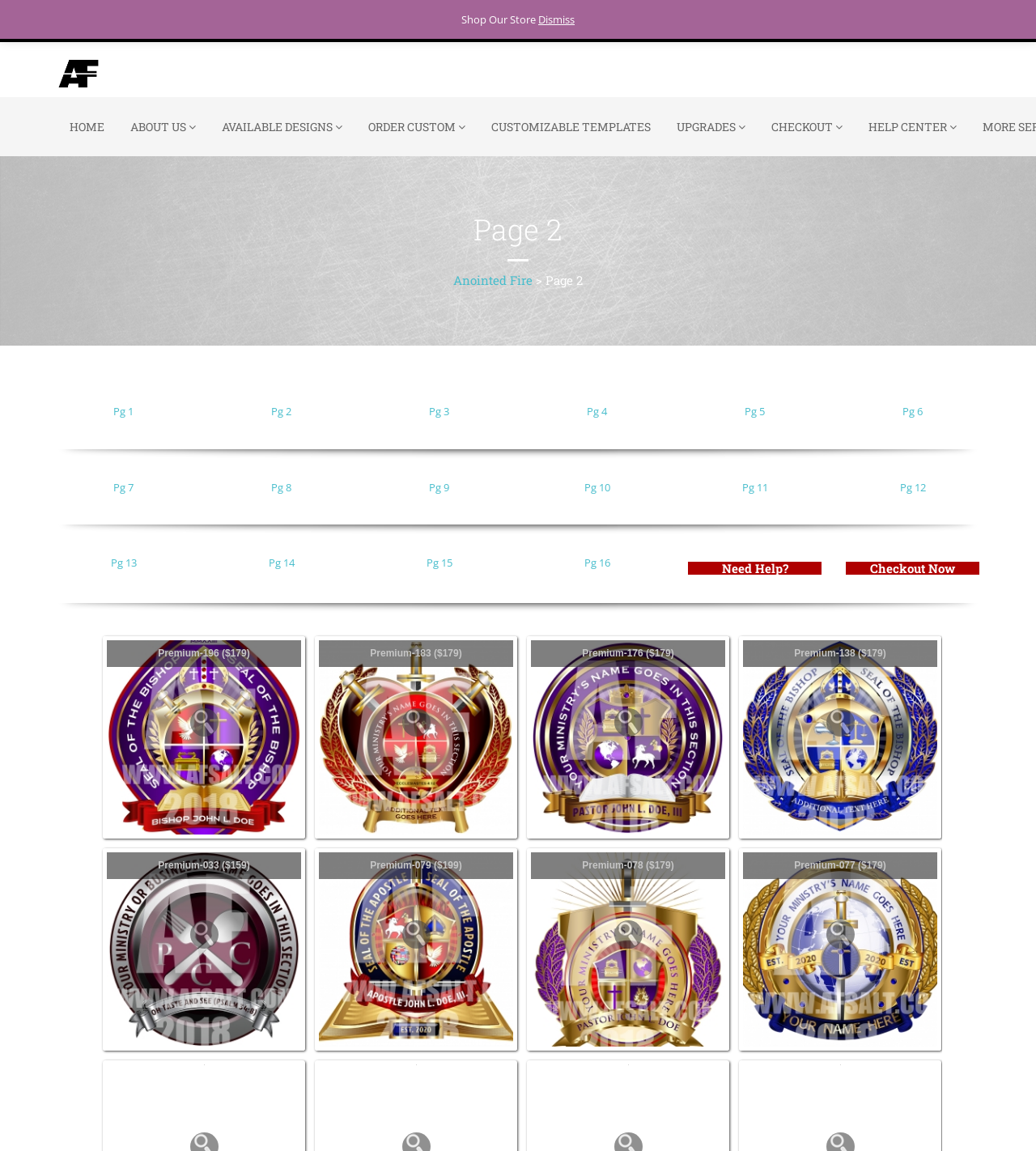Calculate the bounding box coordinates of the UI element given the description: "Premium-077 ($179)".

[0.717, 0.741, 0.905, 0.91]